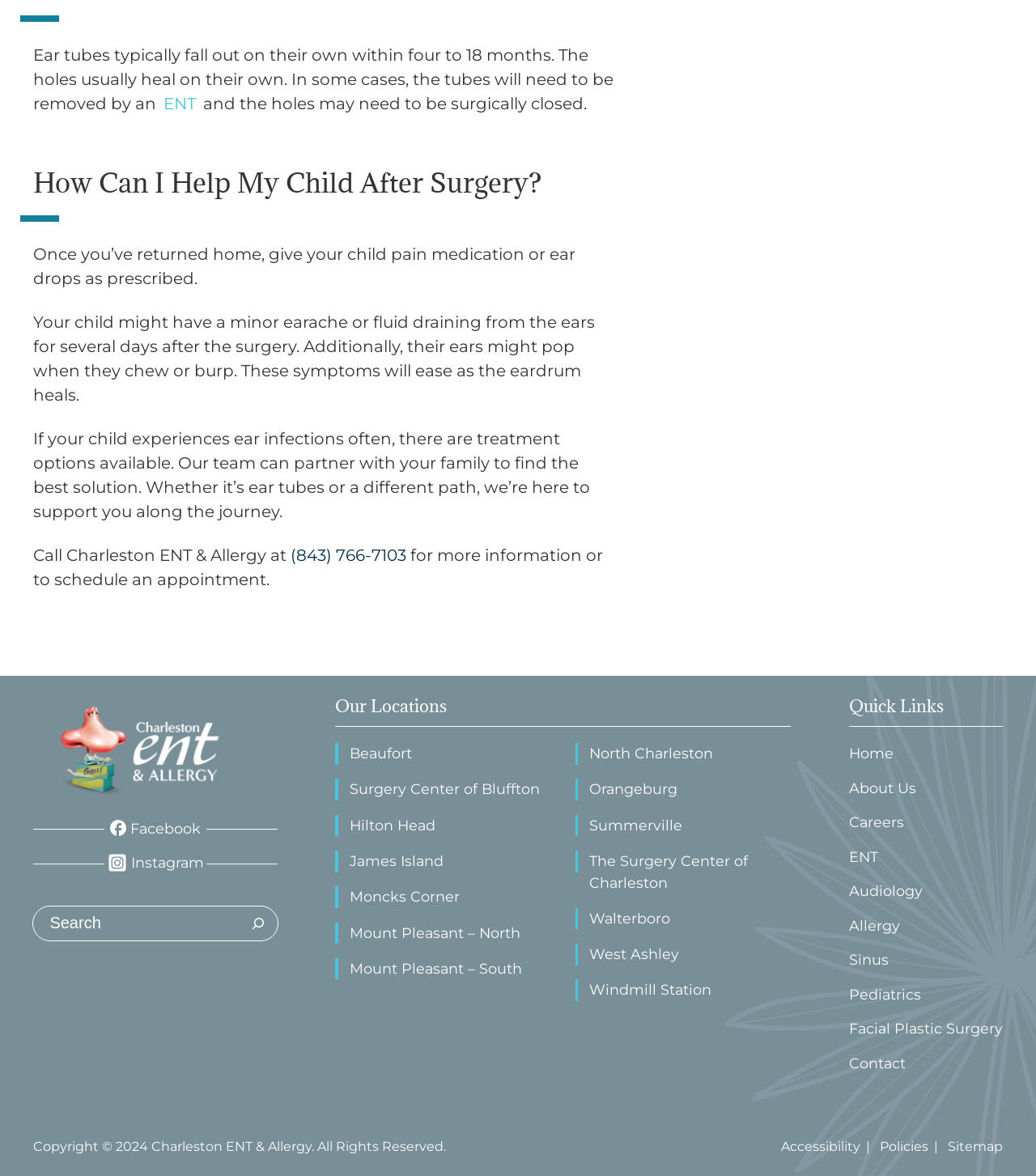Give the bounding box coordinates for this UI element: "The Surgery Center of Charleston". The coordinates should be four float numbers between 0 and 1, arranged as [left, top, right, bottom].

[0.555, 0.723, 0.763, 0.76]